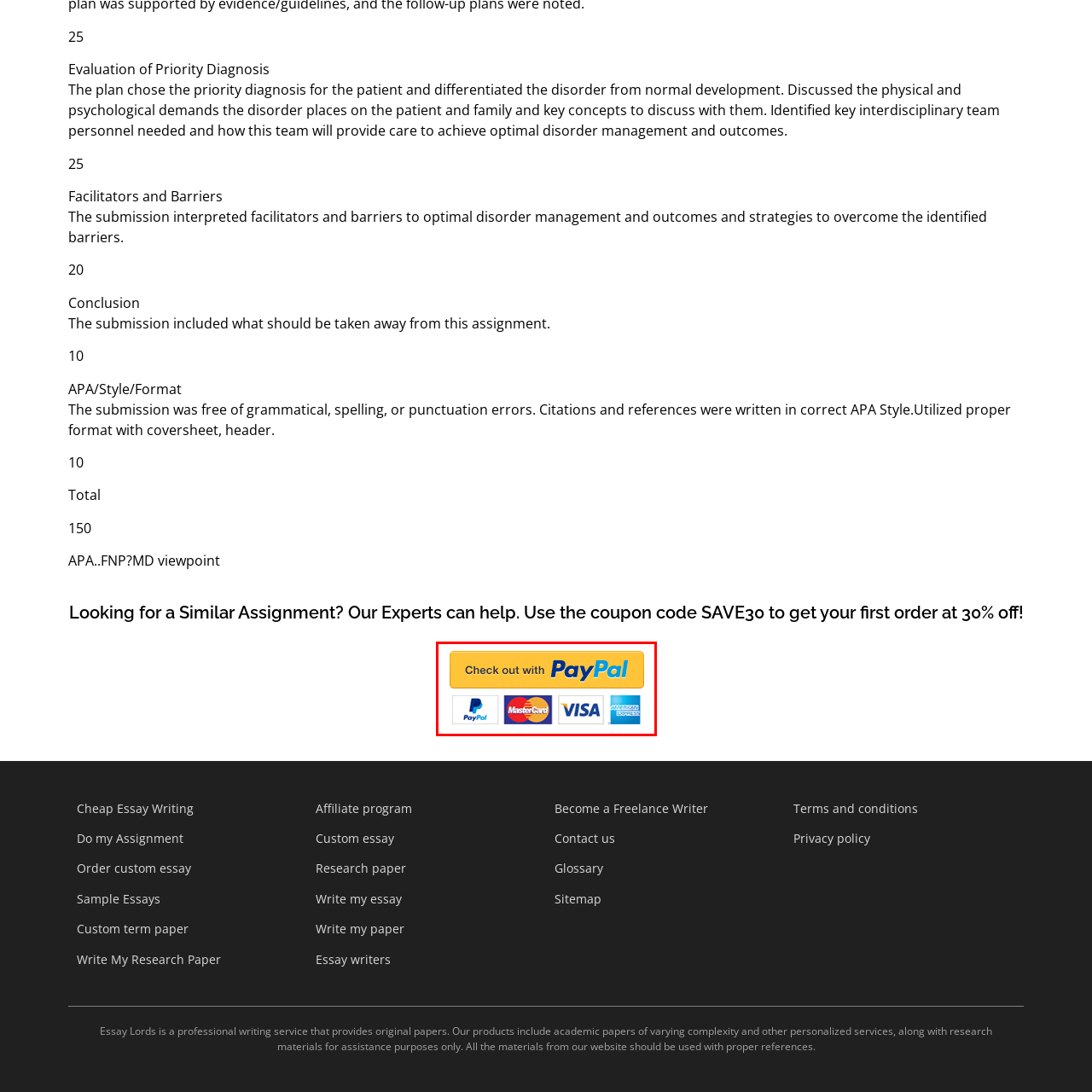What color are the bold letters on the button?
Focus on the red-bounded area of the image and reply with one word or a short phrase.

Yellow